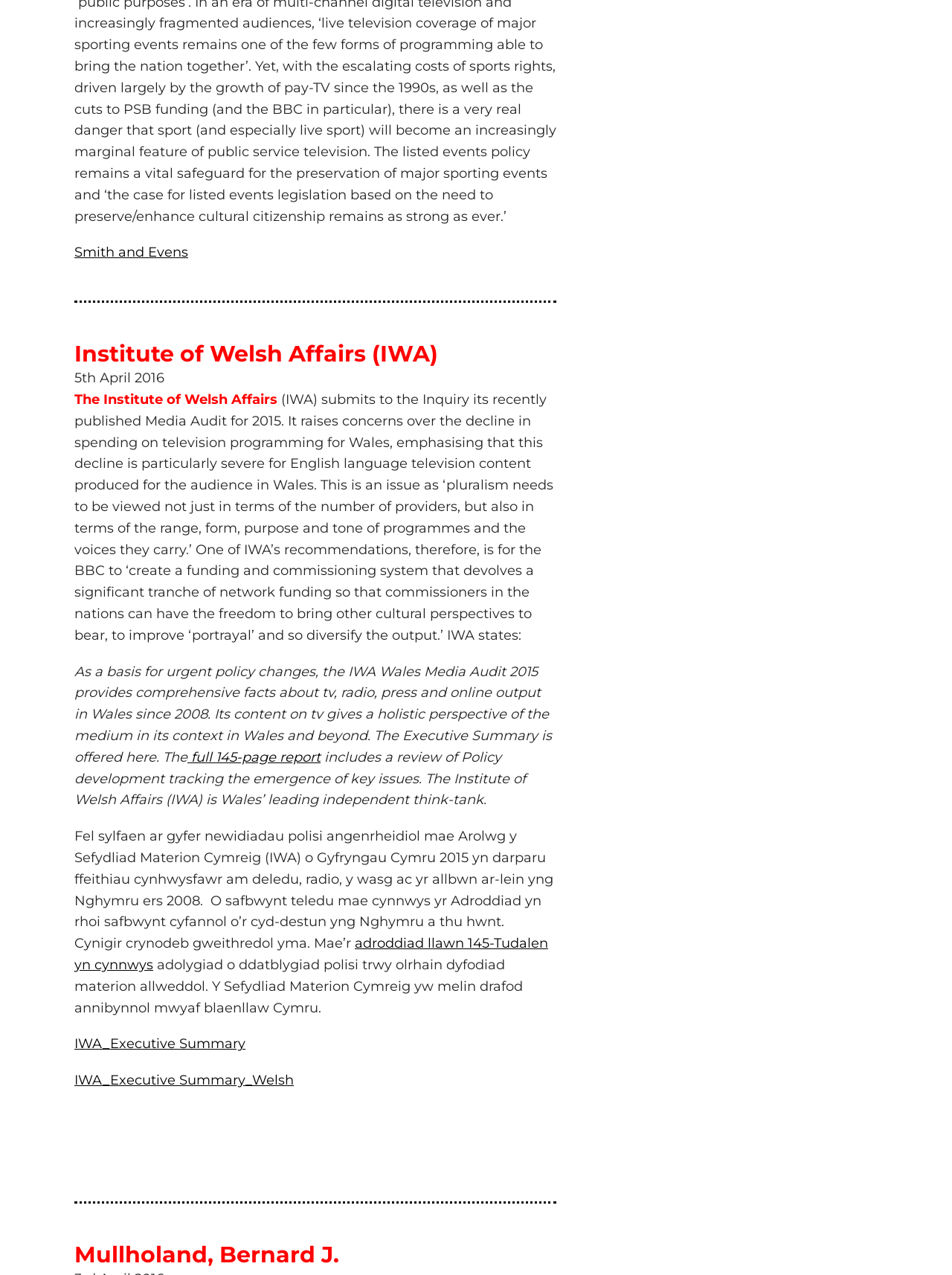What is the language of the second link?
Please provide a detailed and comprehensive answer to the question.

The language of the second link 'IWA_Executive Summary_Welsh' is Welsh, which is indicated by the '_Welsh' suffix in the link text.